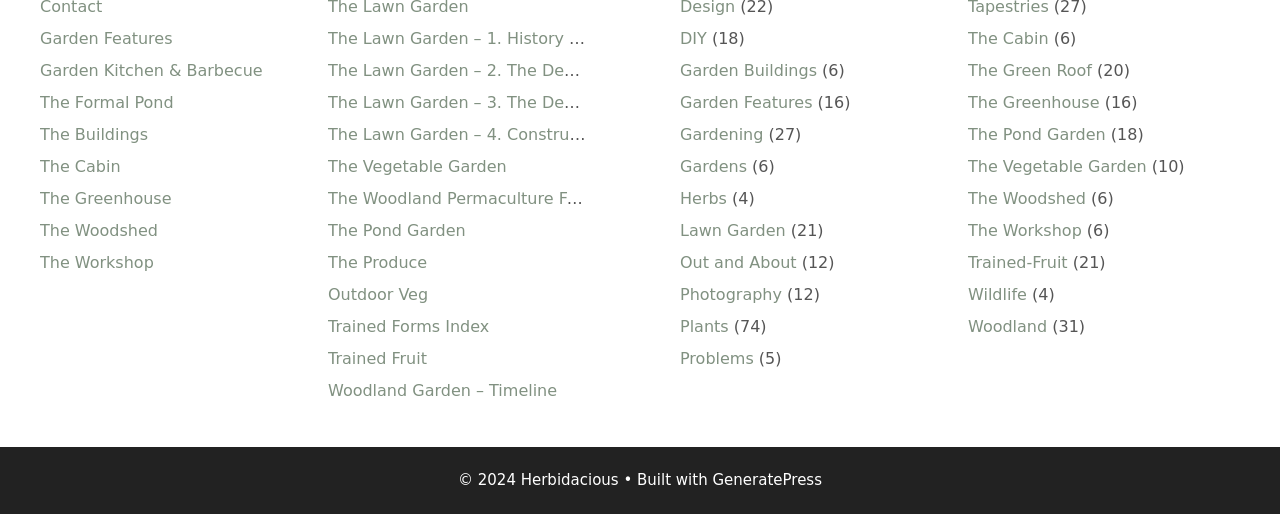What is the last link in the middle column?
Look at the image and answer the question using a single word or phrase.

Trained Fruit